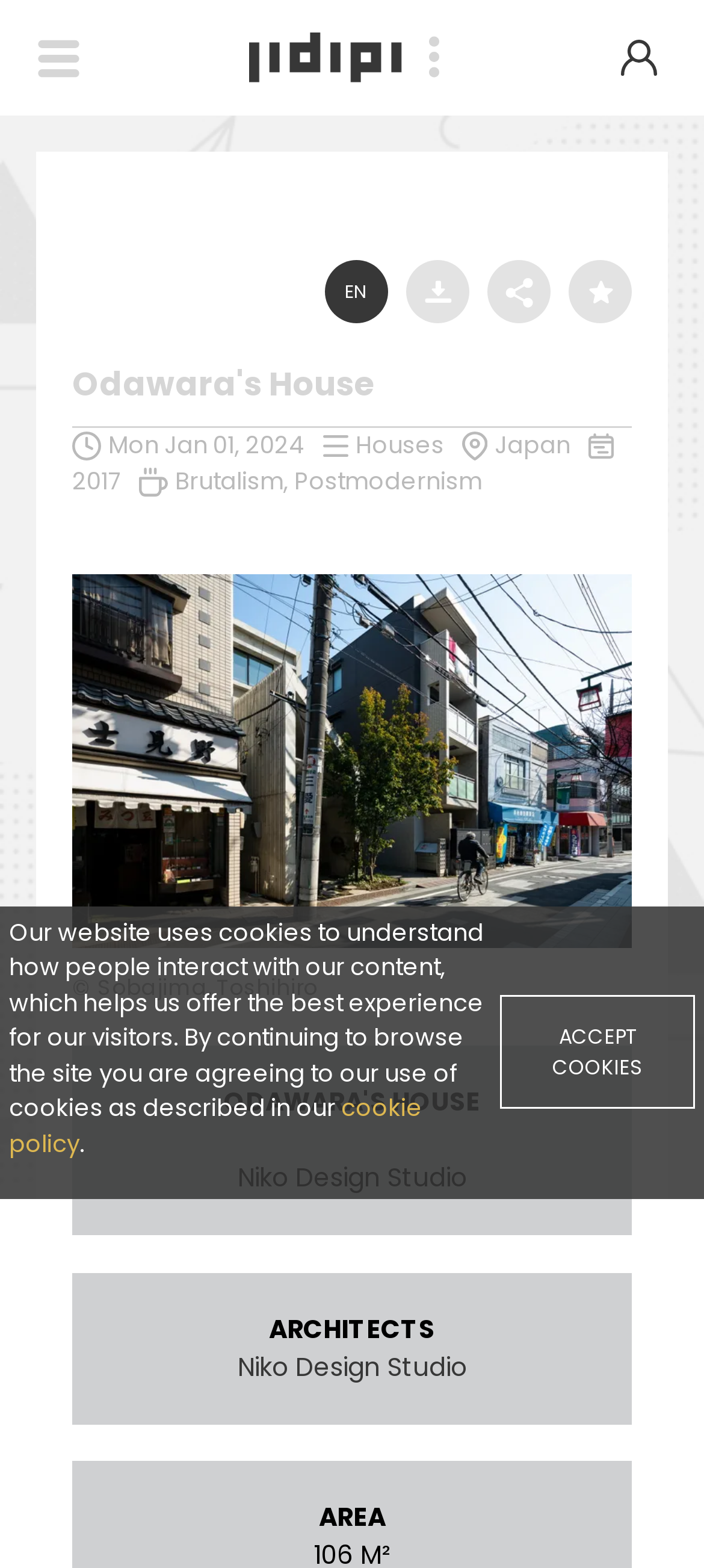Please determine the bounding box coordinates for the UI element described here. Use the format (top-left x, top-left y, bottom-right x, bottom-right y) with values bounded between 0 and 1: Niko Design Studio

[0.337, 0.86, 0.663, 0.883]